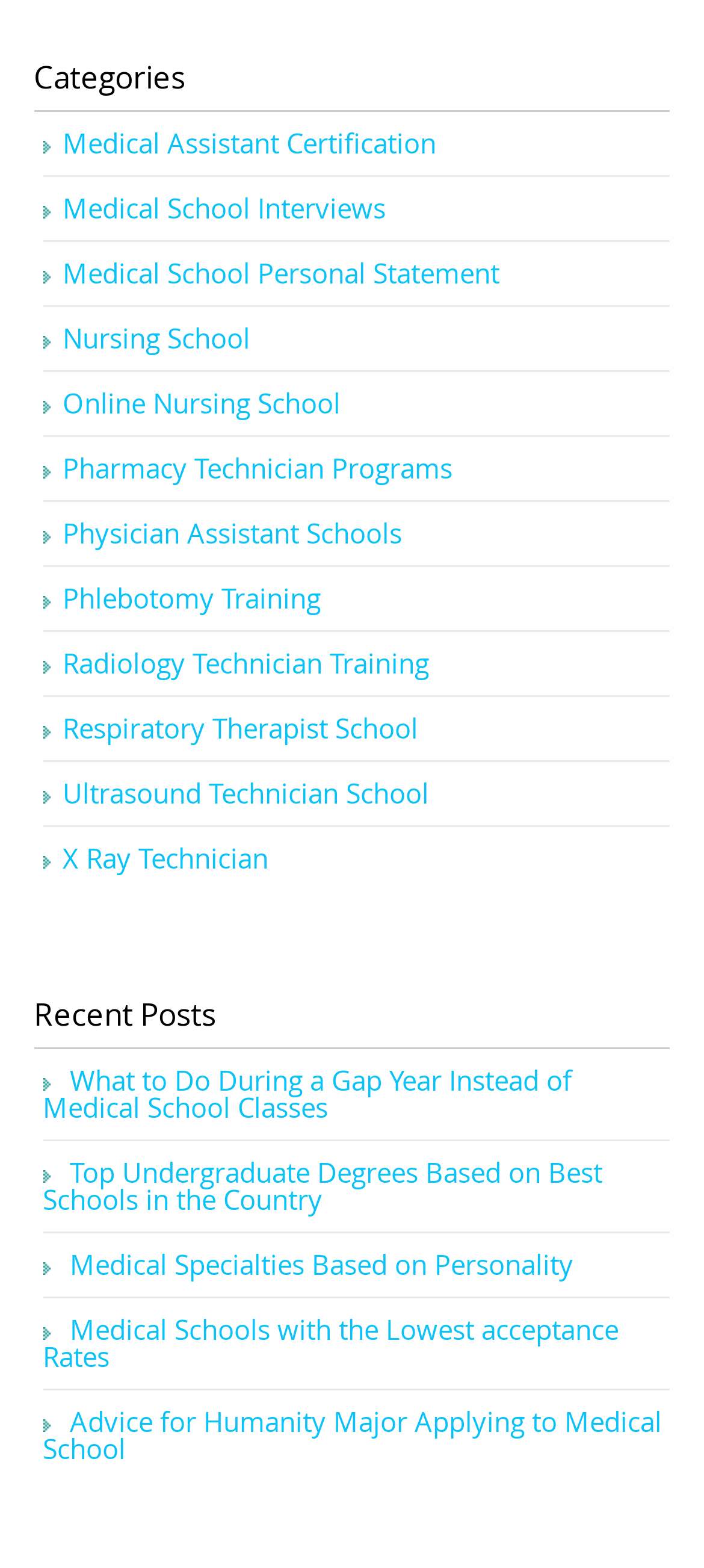Using the provided element description: "Phlebotomy Training", determine the bounding box coordinates of the corresponding UI element in the screenshot.

[0.089, 0.37, 0.455, 0.393]